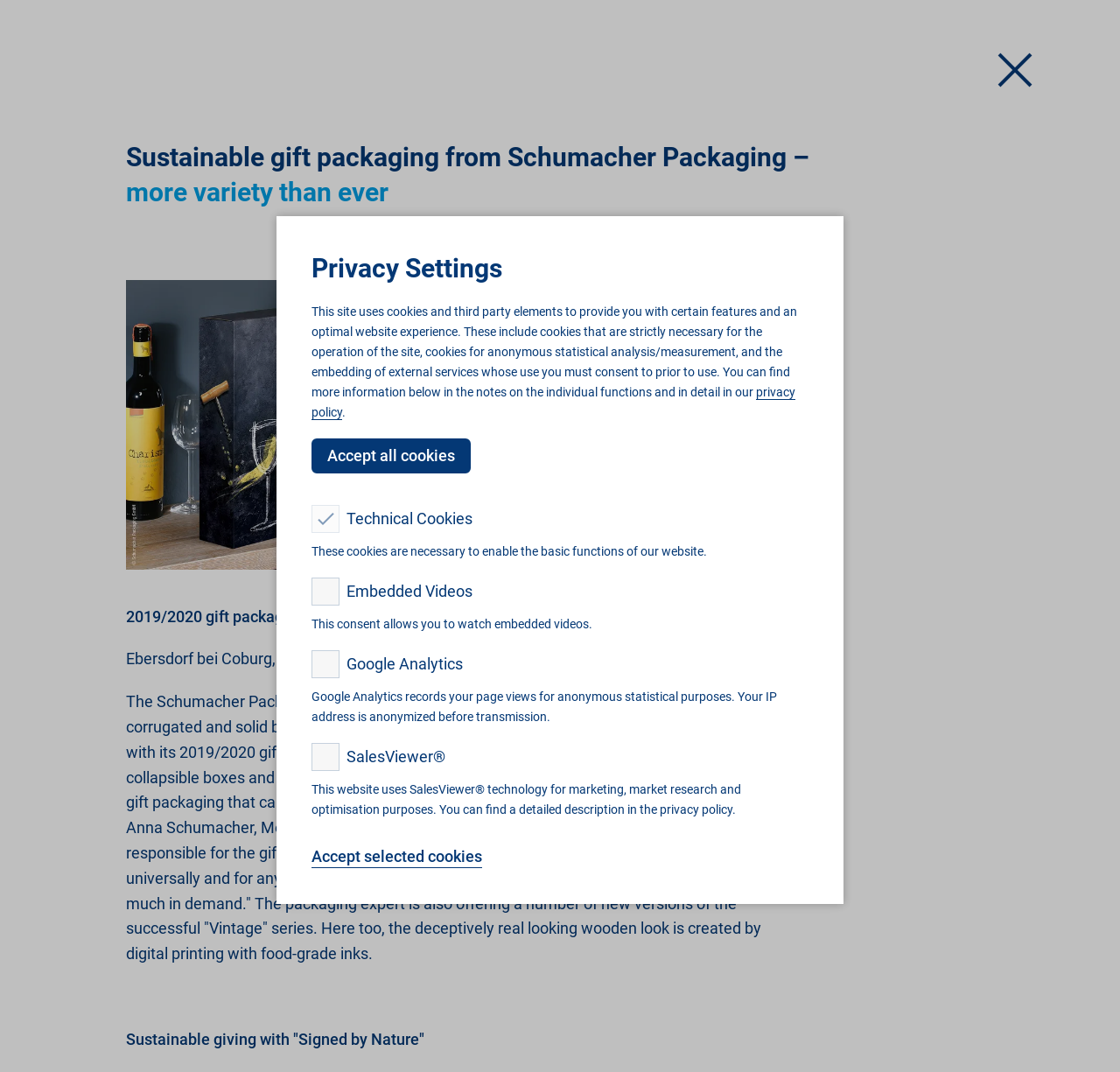Create a detailed summary of all the visual and textual information on the webpage.

The webpage is about Schumacher Packaging's 2019/2020 gift packaging collection. At the top, there is a link to "Skip to content" and a "Layer close" button on the top right corner. Below these elements, a heading announces "Sustainable gift packaging from Schumacher Packaging – more variety than ever". 

Following the heading, there are three paragraphs of text. The first paragraph introduces the 2019/2020 gift packaging collection with 12 new motif series. The second paragraph provides more details about the collection, including the popularity of neutral gift packaging and the new versions of the "Vintage" series. The third paragraph mentions "Sustainable giving with 'Signed by Nature'".

On the right side of the page, there is a section related to privacy settings. It includes a "Privacy Settings" label, a link to the "privacy policy", and a button to "Accept all cookies". Below these elements, there are three sections explaining the purposes of different types of cookies, including necessary cookies, video cookies, Google Analytics, and SalesViewer technology. Finally, there is a button to "Accept selected cookies" at the bottom of this section.